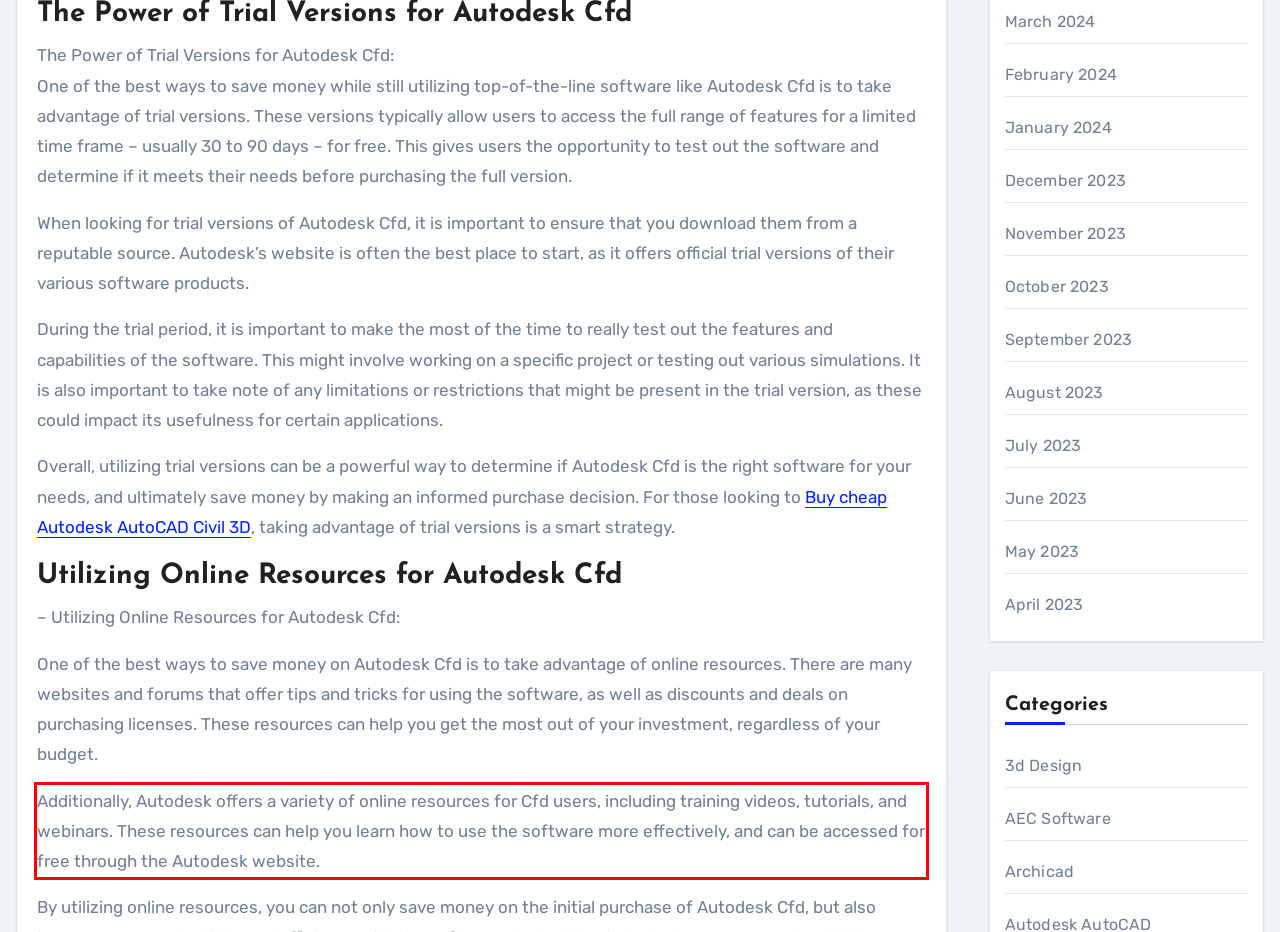Examine the screenshot of the webpage, locate the red bounding box, and perform OCR to extract the text contained within it.

Additionally, Autodesk offers a variety of online resources for Cfd users, including training videos, tutorials, and webinars. These resources can help you learn how to use the software more effectively, and can be accessed for free through the Autodesk website.